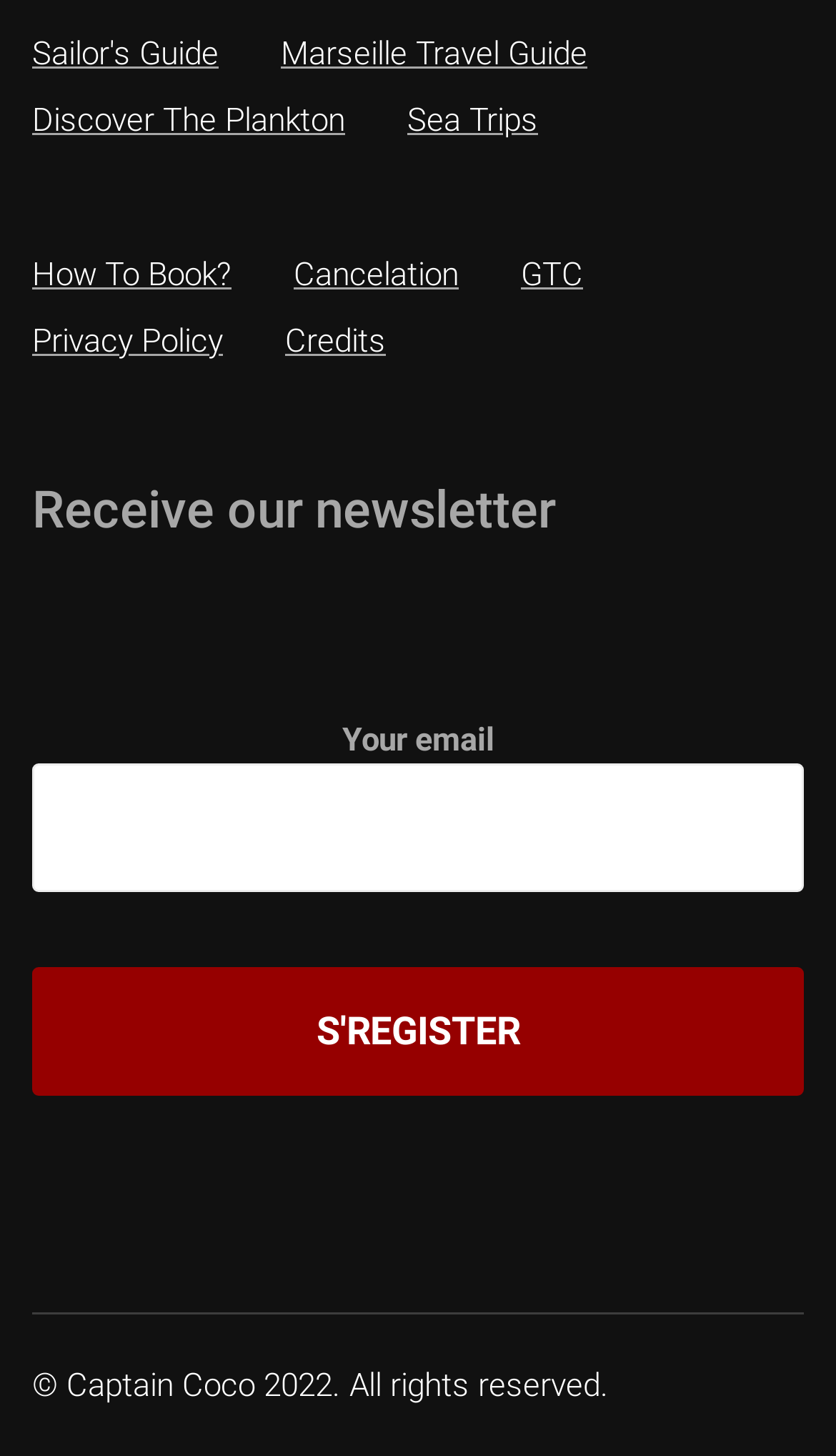Identify the bounding box coordinates for the UI element mentioned here: "More information". Provide the coordinates as four float values between 0 and 1, i.e., [left, top, right, bottom].

None